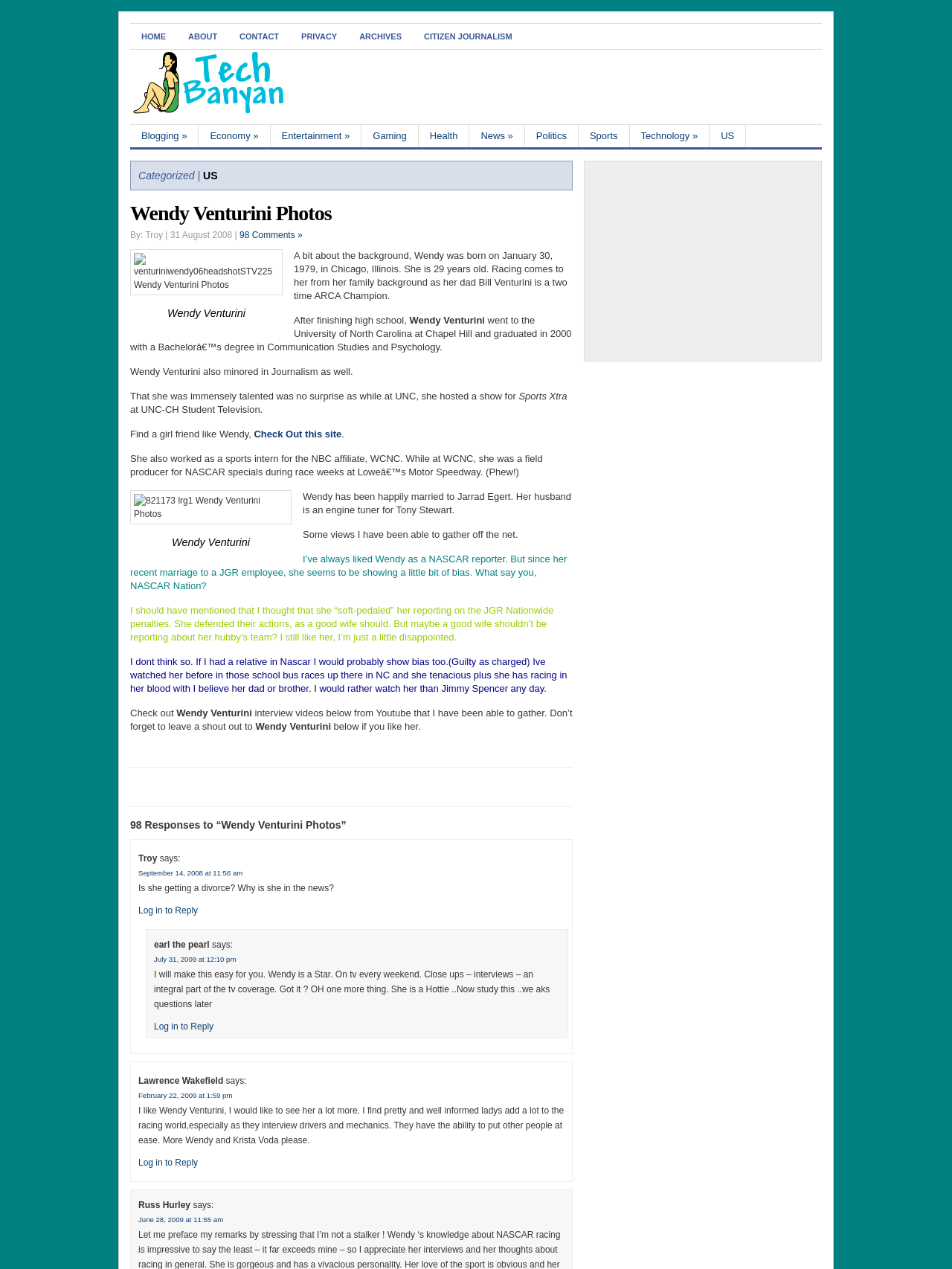Could you locate the bounding box coordinates for the section that should be clicked to accomplish this task: "Log in to Reply".

[0.145, 0.713, 0.208, 0.722]